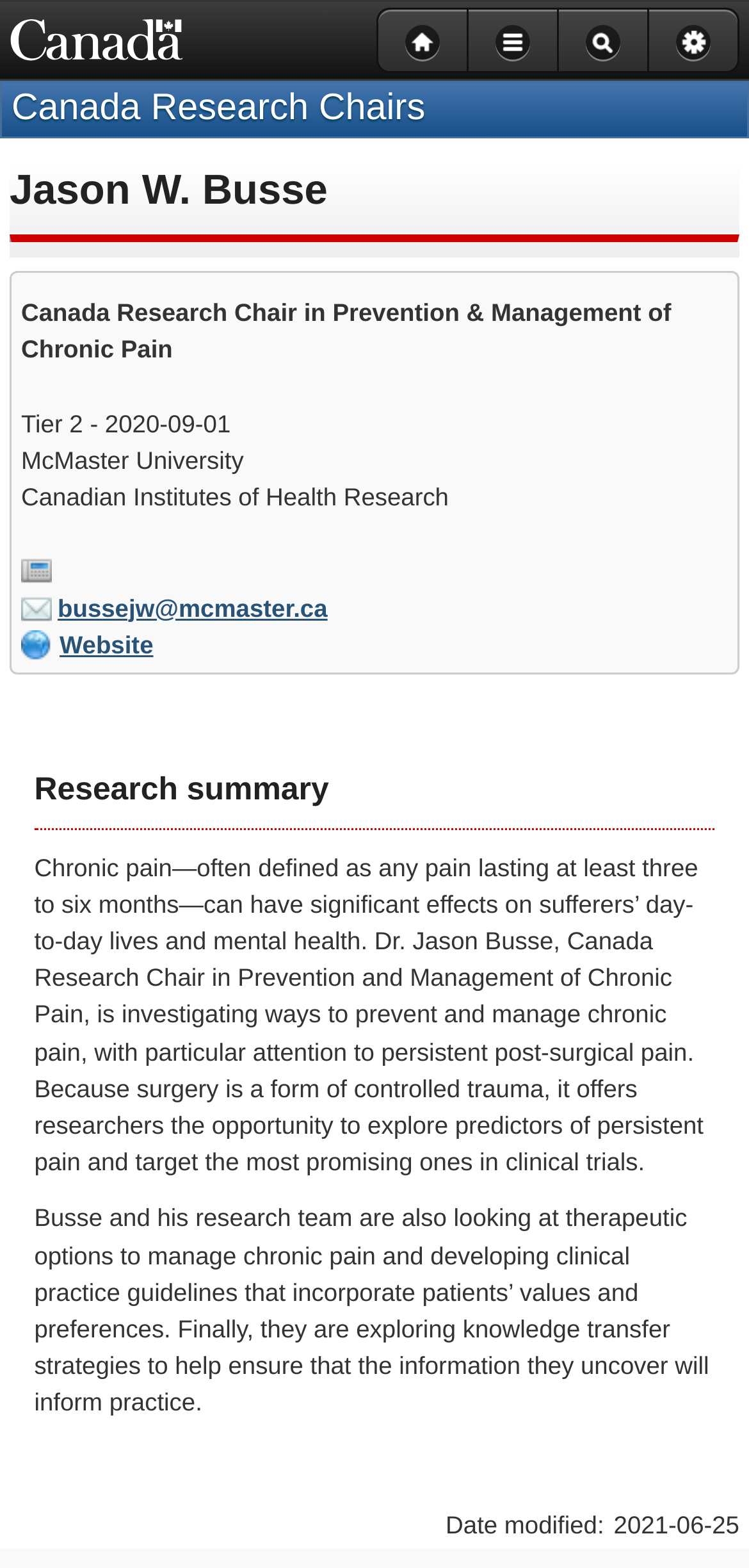Determine the bounding box coordinates of the clickable element necessary to fulfill the instruction: "Visit Dr. Jason Busse's website". Provide the coordinates as four float numbers within the 0 to 1 range, i.e., [left, top, right, bottom].

[0.079, 0.402, 0.205, 0.42]